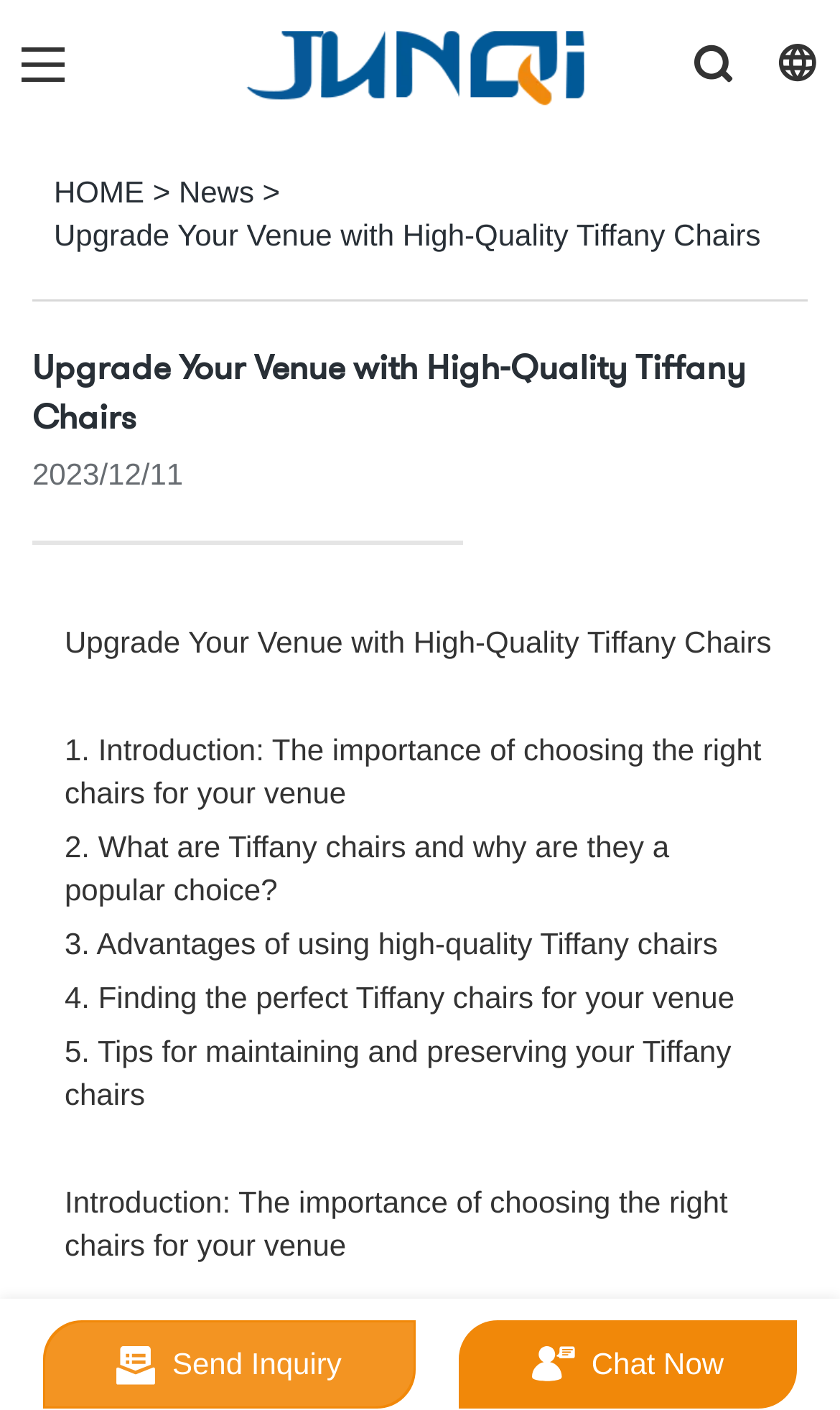Determine the bounding box coordinates (top-left x, top-left y, bottom-right x, bottom-right y) of the UI element described in the following text: Send Inquiry

[0.051, 0.936, 0.494, 0.999]